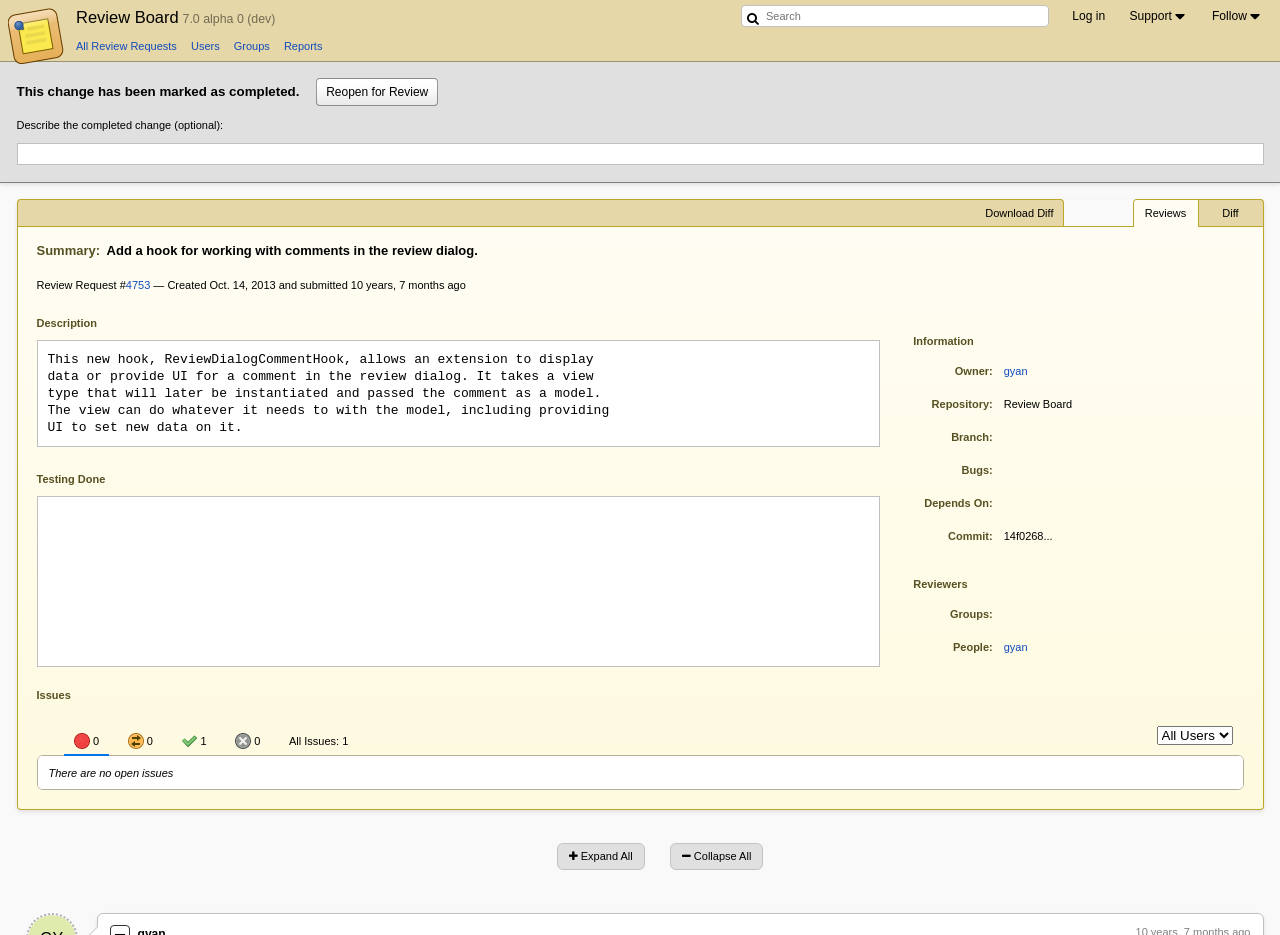What is the current state of the review request?
Please answer the question with as much detail as possible using the screenshot.

I determined the current state of the review request by looking at the button 'Reopen for Review' which indicates that the review request can be reopened for review.